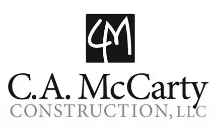Where does the construction company primarily serve?
Give a detailed response to the question by analyzing the screenshot.

The construction company, C.A. McCarty Construction, LLC, emphasizes quality and reliability in home building, primarily serving various communities in Norman, Oklahoma, and surrounding areas.